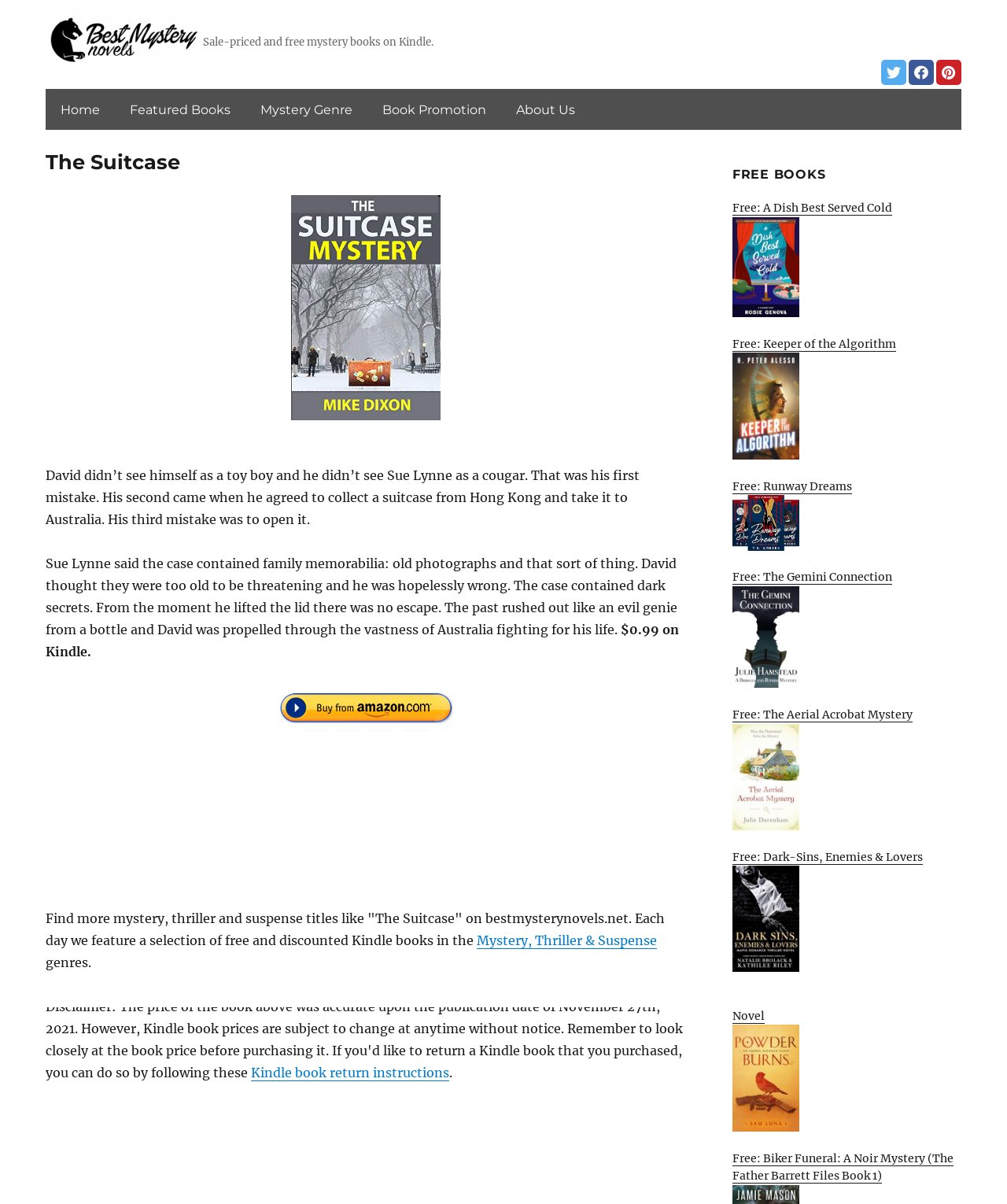Find the coordinates for the bounding box of the element with this description: "Free: Runway Dreams".

[0.727, 0.398, 0.955, 0.457]